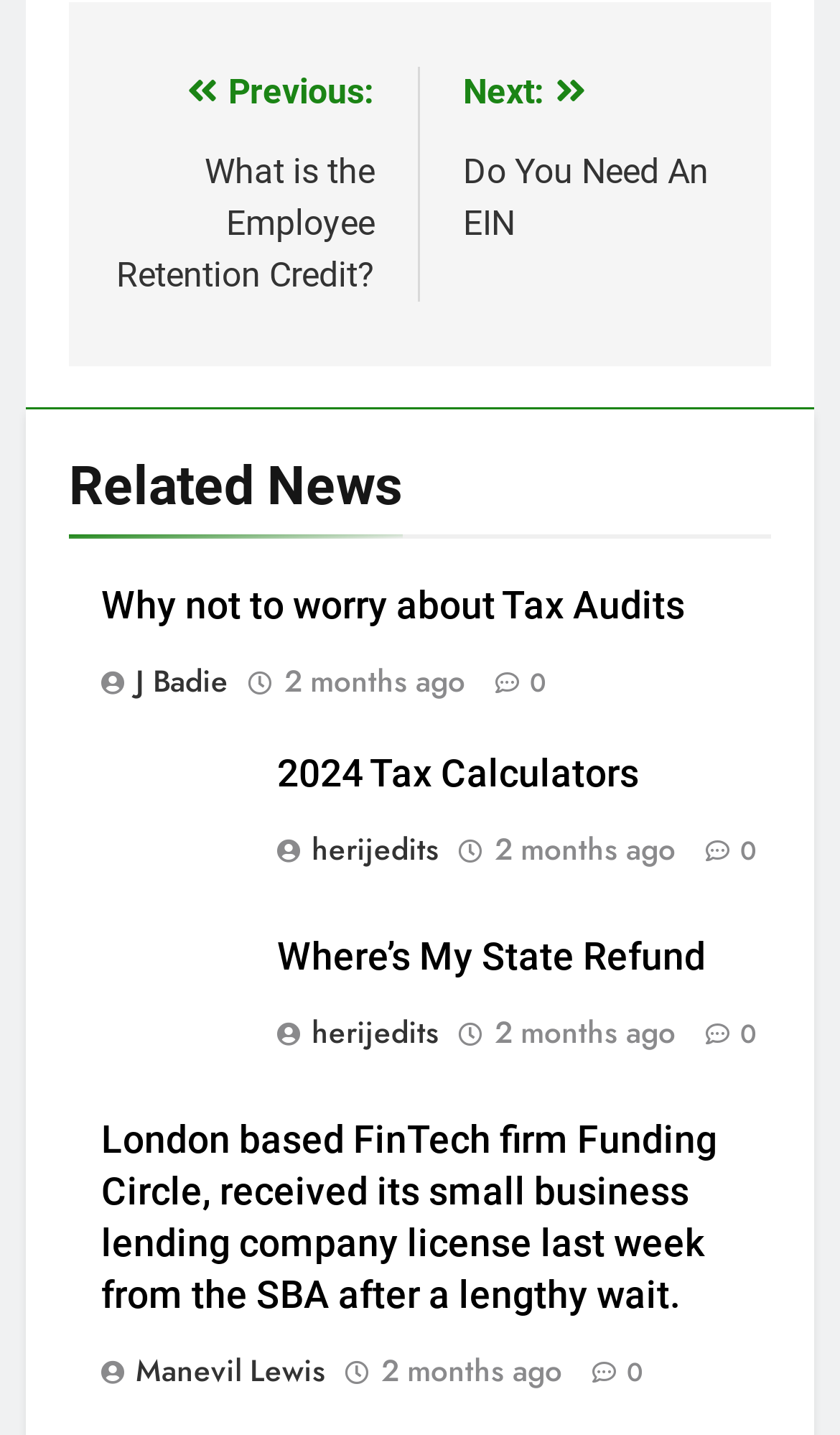Give a one-word or short phrase answer to the question: 
How often are the articles published?

Every 2 months